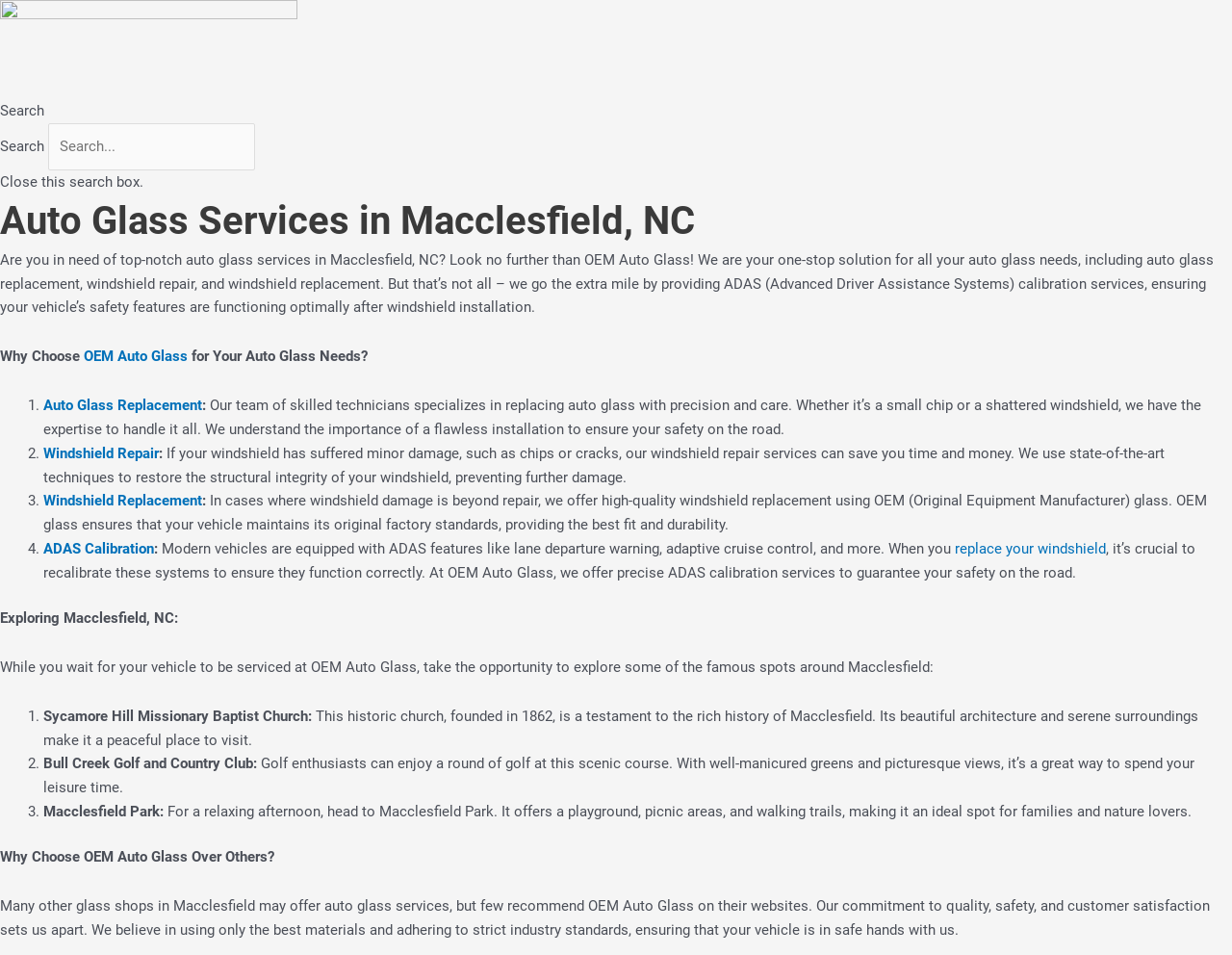Determine the bounding box coordinates for the area that needs to be clicked to fulfill this task: "Get directions to Sycamore Hill Missionary Baptist Church". The coordinates must be given as four float numbers between 0 and 1, i.e., [left, top, right, bottom].

[0.035, 0.741, 0.253, 0.759]